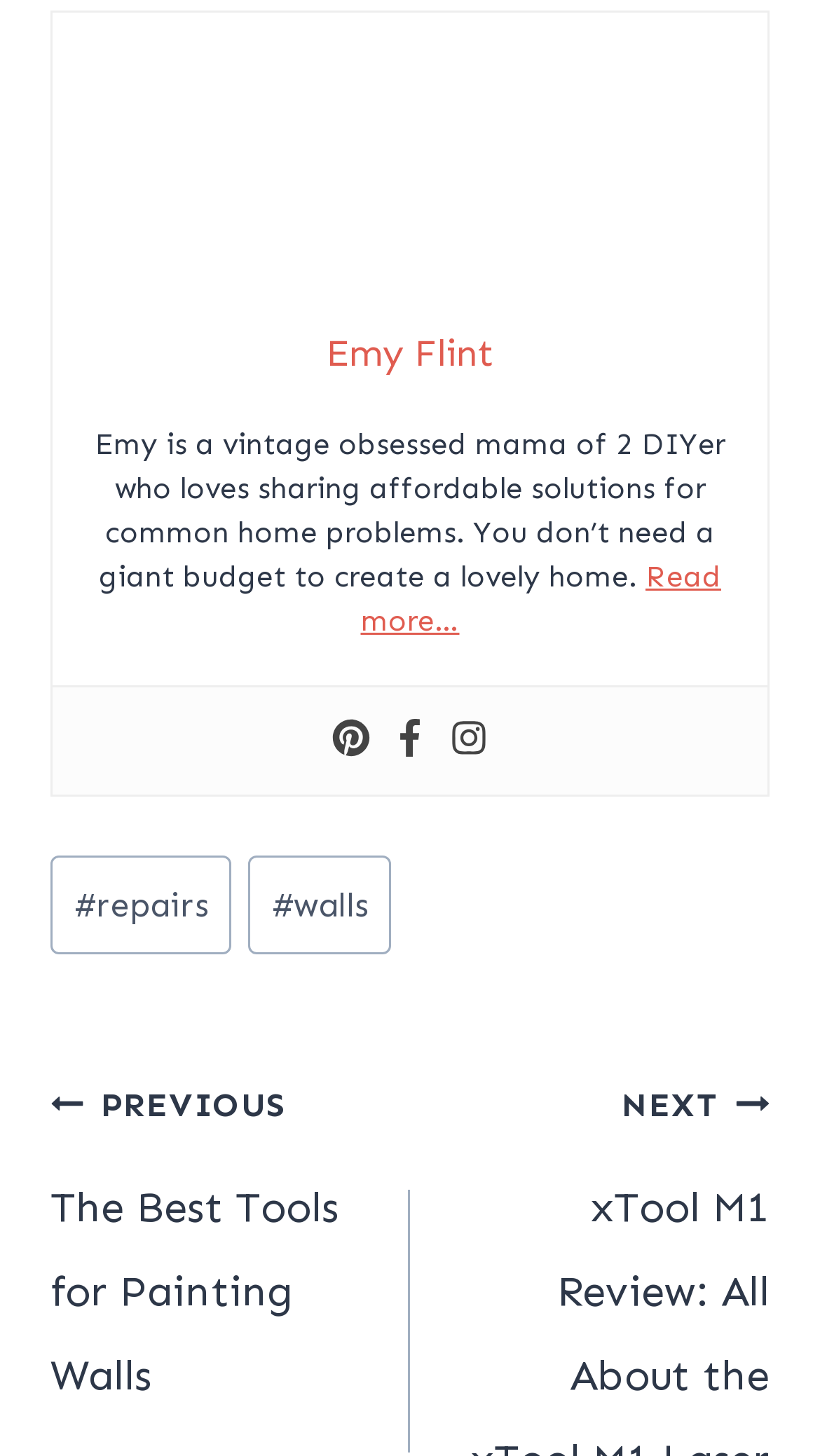Provide a brief response to the question using a single word or phrase: 
What are the post tags?

#repairs, #walls